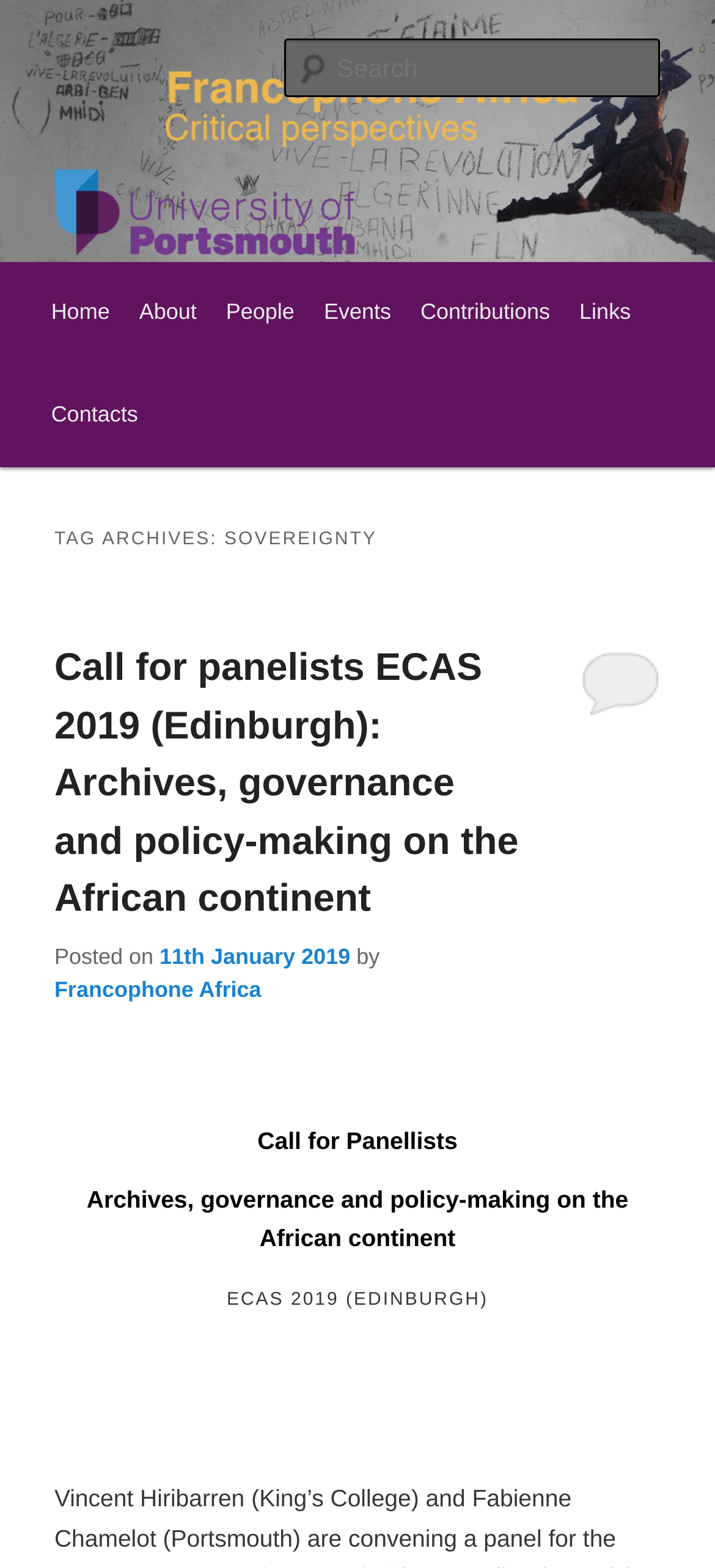Pinpoint the bounding box coordinates of the element you need to click to execute the following instruction: "Check the site map". The bounding box should be represented by four float numbers between 0 and 1, in the format [left, top, right, bottom].

None